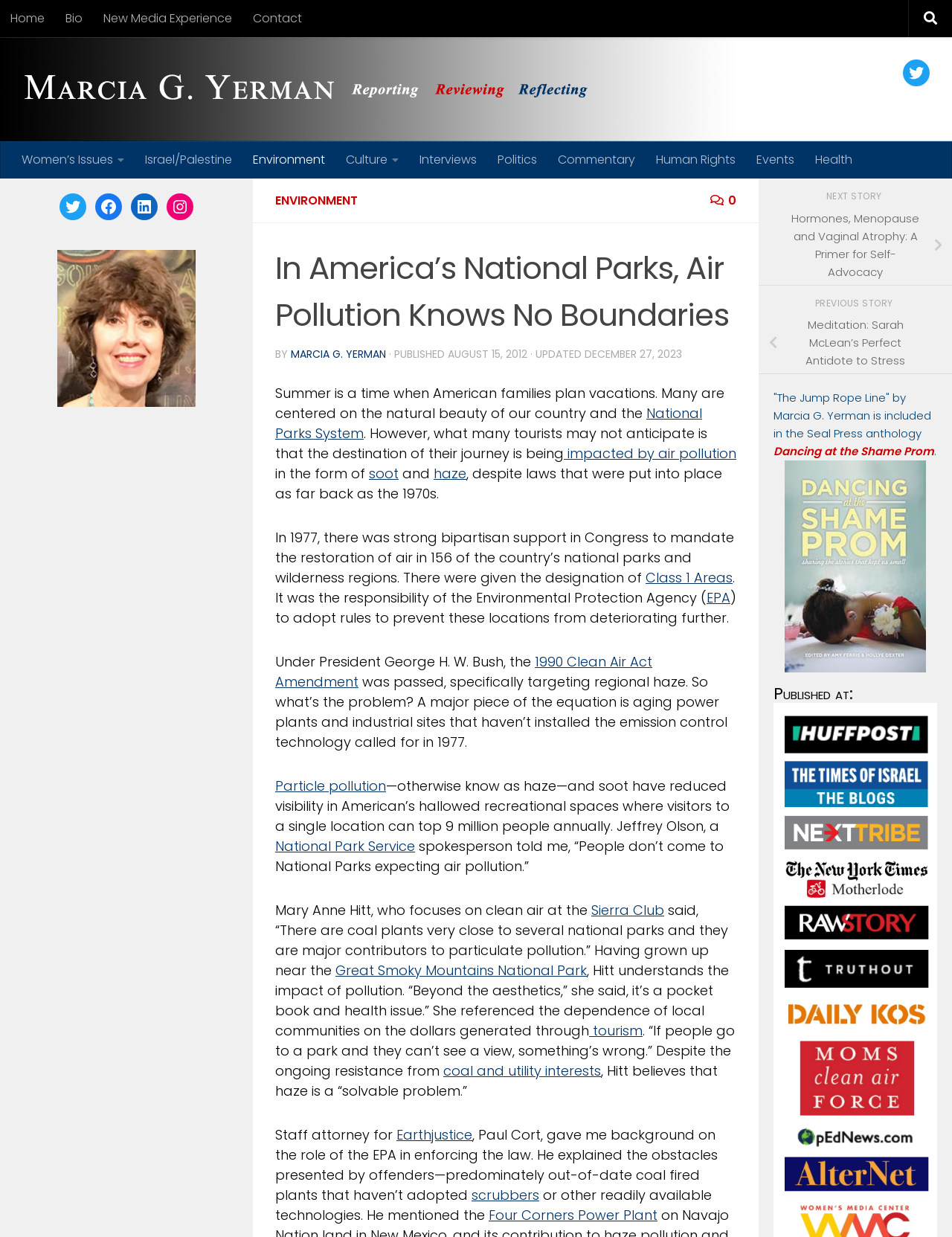Provide a thorough description of this webpage.

This webpage is about air pollution in America's national parks, specifically focusing on the impact of haze and soot on visibility. The page has a header section with links to the home page, bio, new media experience, and contact information. There is also a search button and social media links to Twitter, Facebook, LinkedIn, and Instagram.

Below the header, there is a section with a profile picture of Marcia G. Yerman and a link to her Twitter profile. This is followed by a list of categories, including Women's Issues, Israel/Palestine, Environment, Culture, Interviews, Politics, Commentary, Human Rights, Events, and Health.

The main content of the page is an article titled "In America's National Parks, Air Pollution Knows No Boundaries." The article discusses how air pollution, specifically haze and soot, has reduced visibility in national parks, despite laws put in place to prevent it. The article cites the 1977 law that mandated the restoration of air in 156 national parks and wilderness regions, and the 1990 Clean Air Act Amendment that targeted regional haze.

The article also quotes Jeffrey Olson, a National Park Service spokesperson, who notes that people don't expect to encounter air pollution in national parks. Mary Anne Hitt, who focuses on clean air at the Sierra Club, is also quoted, saying that coal plants near national parks are major contributors to particulate pollution.

The article goes on to discuss the impact of pollution on local communities that depend on tourism dollars, and the need for enforcement of laws to prevent pollution. There are also links to related articles and stories, including one about meditation and stress, and another about hormones, menopause, and vaginal atrophy.

At the bottom of the page, there are links to previous and next stories, as well as a section with a figure and a link to another article.